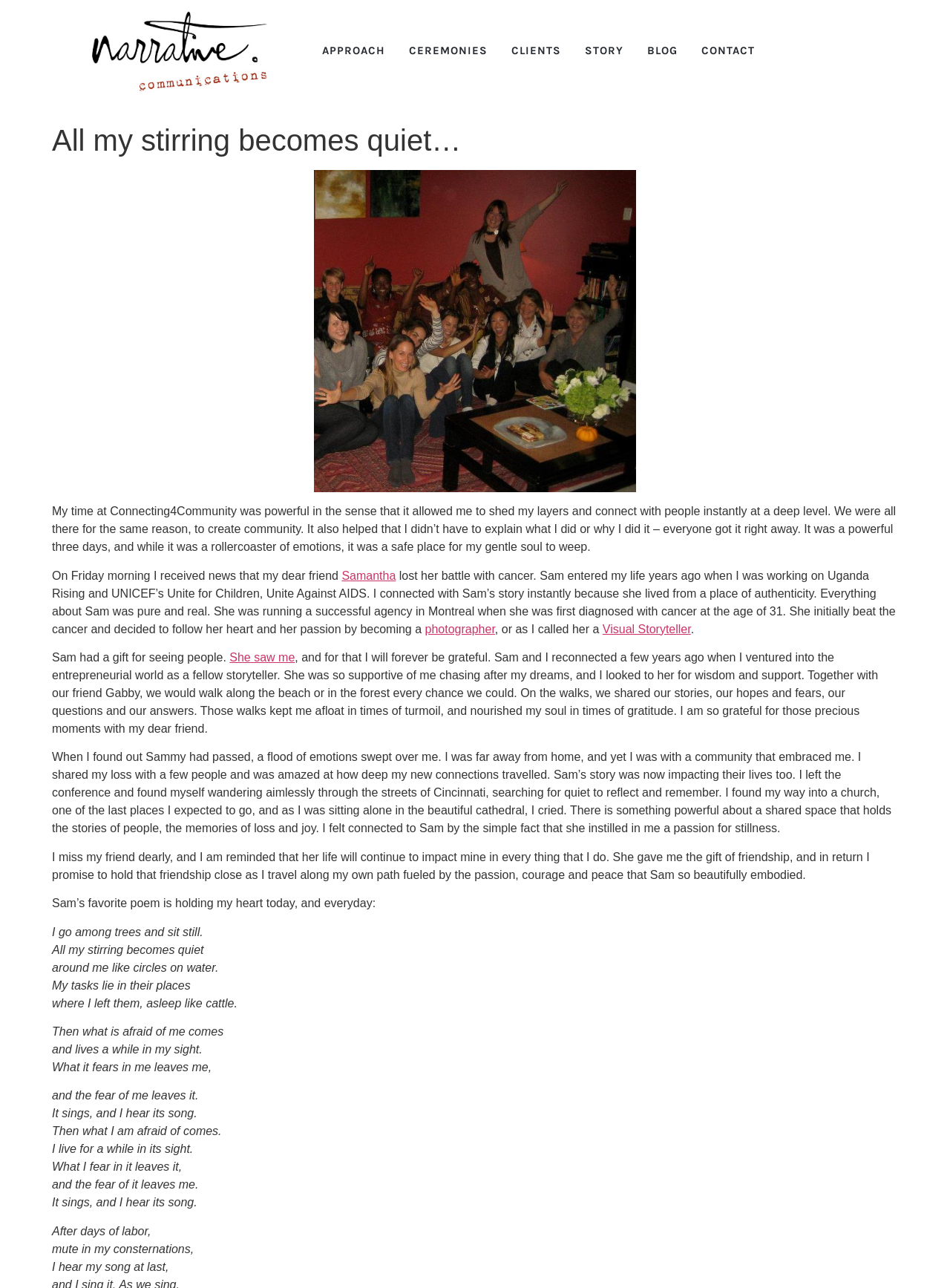Examine the image and give a thorough answer to the following question:
What is the profession of Samantha mentioned in the story?

I found the answer by reading the text on the webpage, which mentions that Samantha was a photographer, also referred to as a 'Visual Storyteller'.